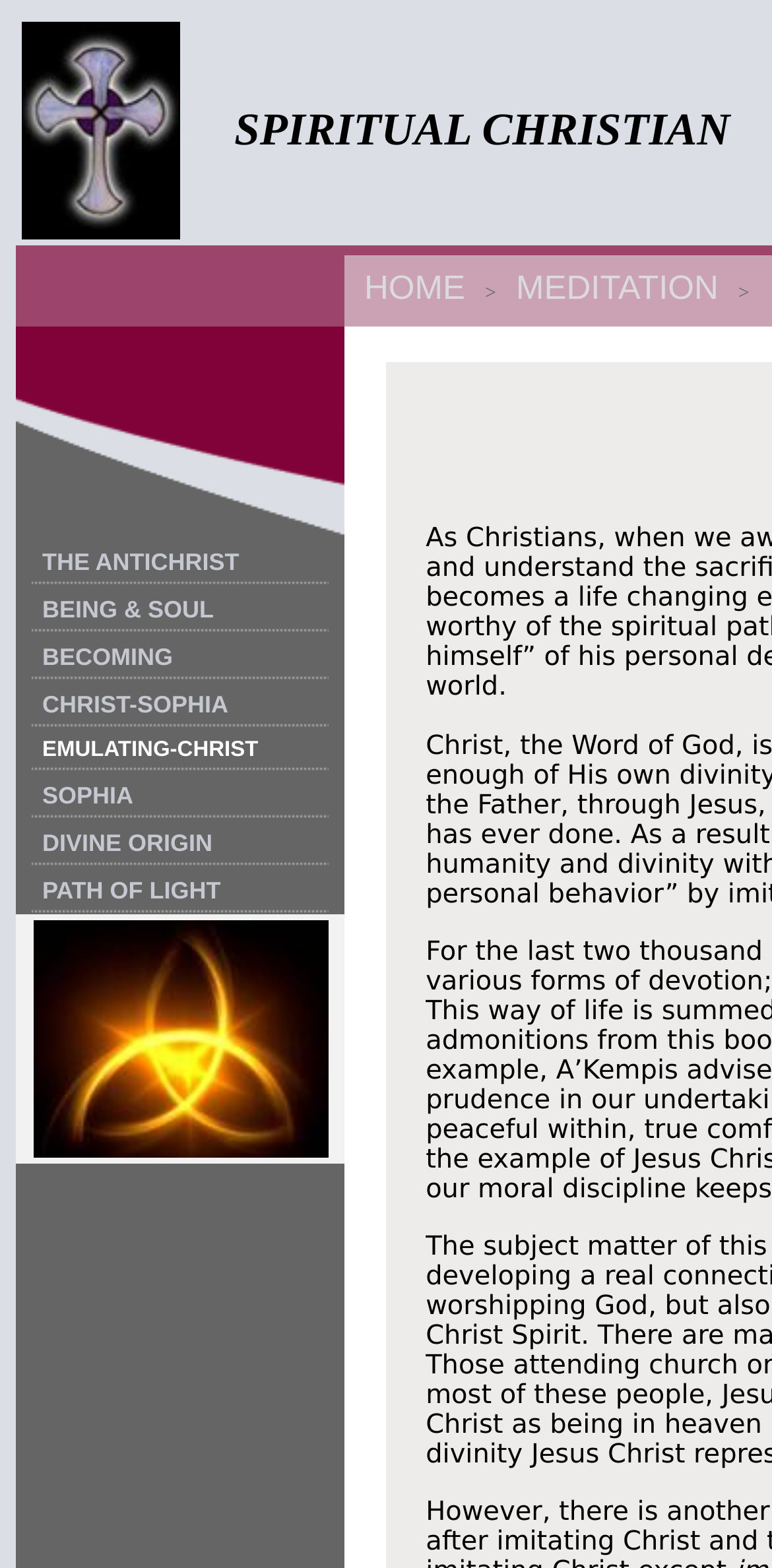Give an extensive and precise description of the webpage.

This webpage is about spiritual teachings of Jesus Christ. At the top left, there is a small image, and next to it, there is a narrow table cell with a small image and some empty space. 

Below this, there is a horizontal menu bar with five links: "HOME", "MEDITATION", and three more links that are not labeled. 

Below the menu bar, there is a larger table with multiple rows. Each row contains a link with a descriptive title, such as "THE ANTICHRIST", "BEING & SOUL", "BECOMING", "CHRIST-SOPHIA", "EMULATING-CHRIST", "SOPHIA", "DIVINE ORIGIN", and "PATH OF LIGHT". These links are aligned to the left and are stacked vertically.

To the right of this table, there is another table with a single row. This row contains an image with a description "golden trinity" and some empty space. Below this image, there are three blocks of text: "A’Kempis" and two blocks of empty space.